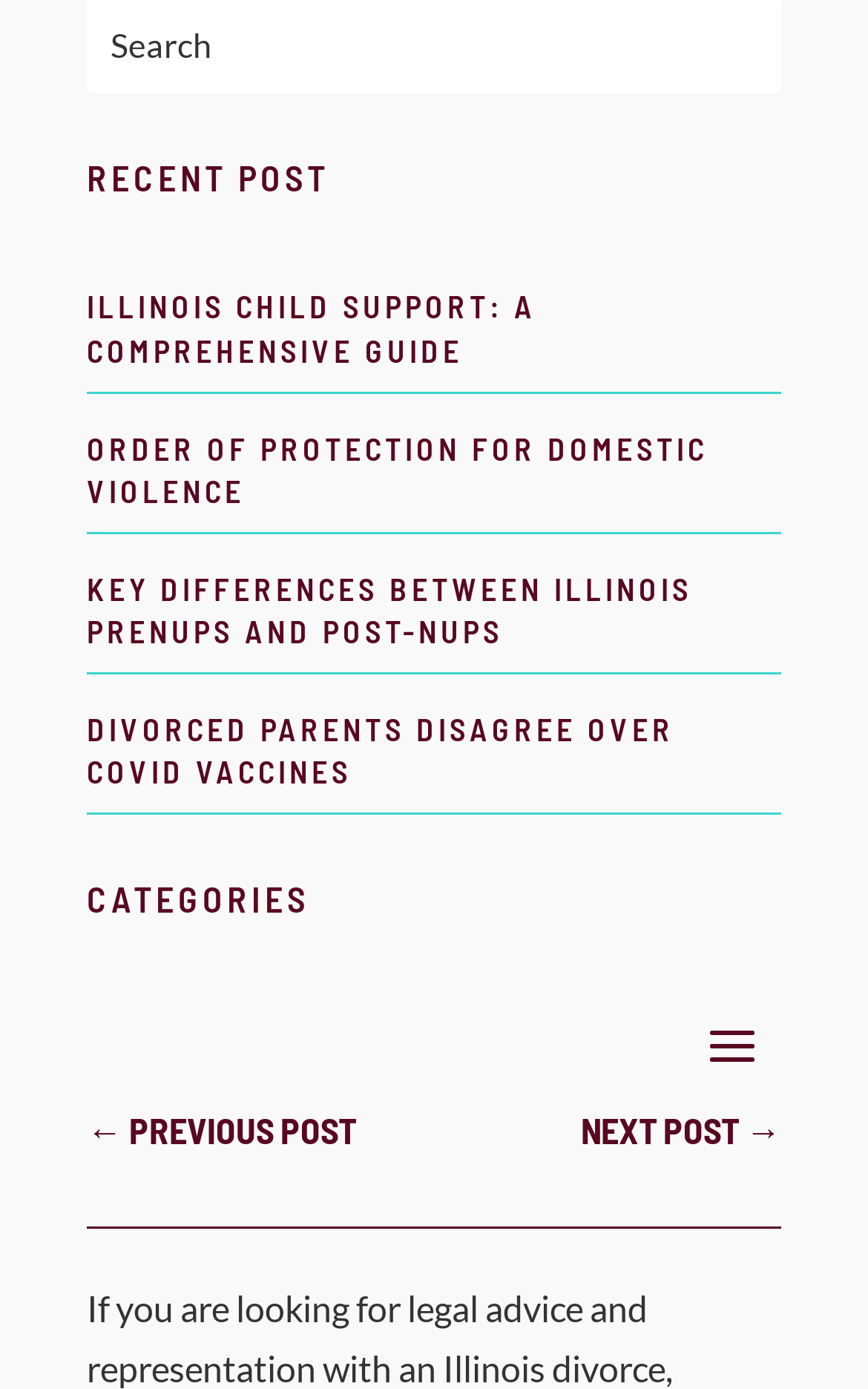How many categories are listed on this webpage?
Using the visual information, answer the question in a single word or phrase.

1